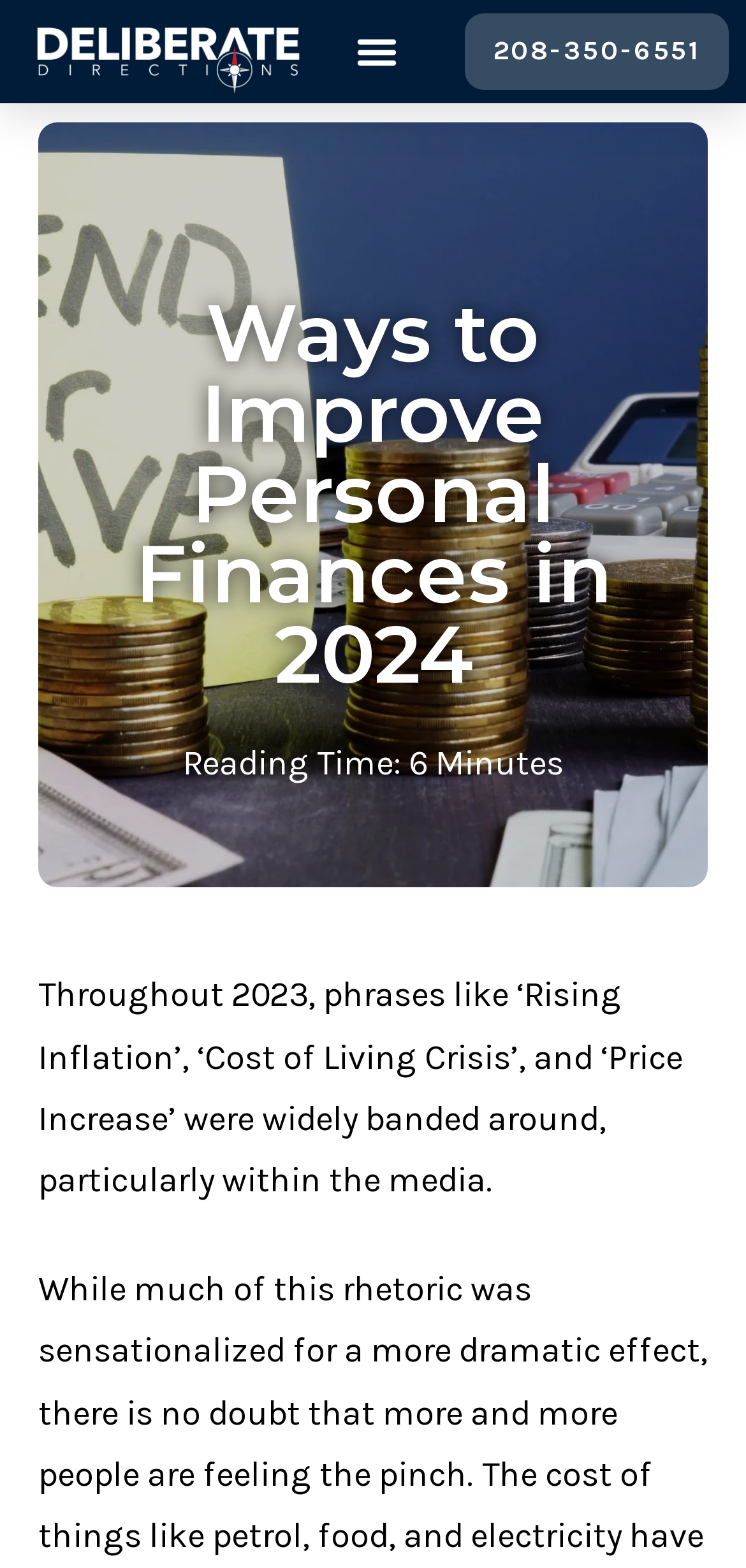Identify the bounding box for the UI element specified in this description: "Menu". The coordinates must be four float numbers between 0 and 1, formatted as [left, top, right, bottom].

[0.463, 0.013, 0.547, 0.053]